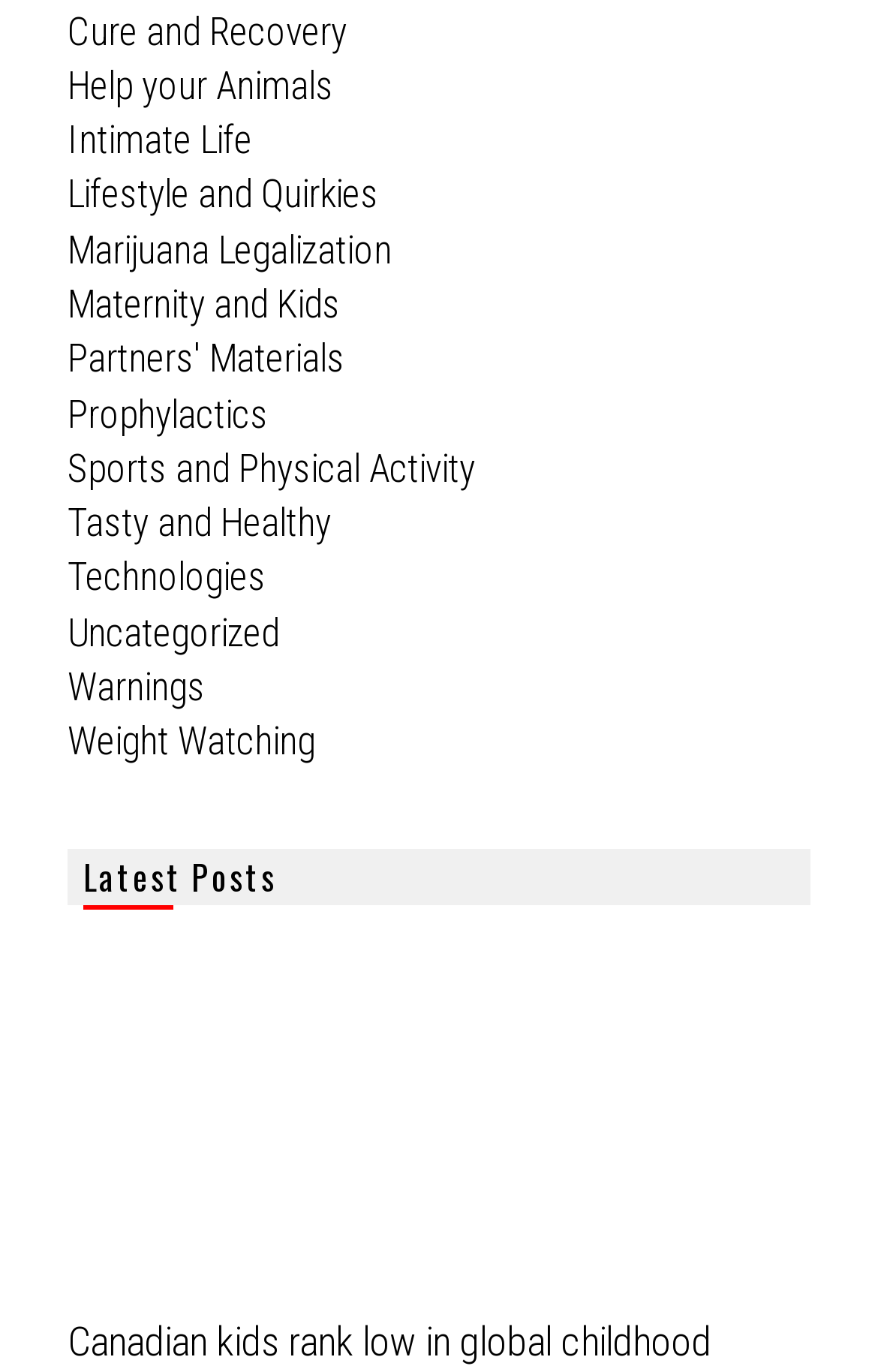Find the bounding box coordinates of the element you need to click on to perform this action: 'Click on 'Cure and Recovery''. The coordinates should be represented by four float values between 0 and 1, in the format [left, top, right, bottom].

[0.077, 0.006, 0.395, 0.039]